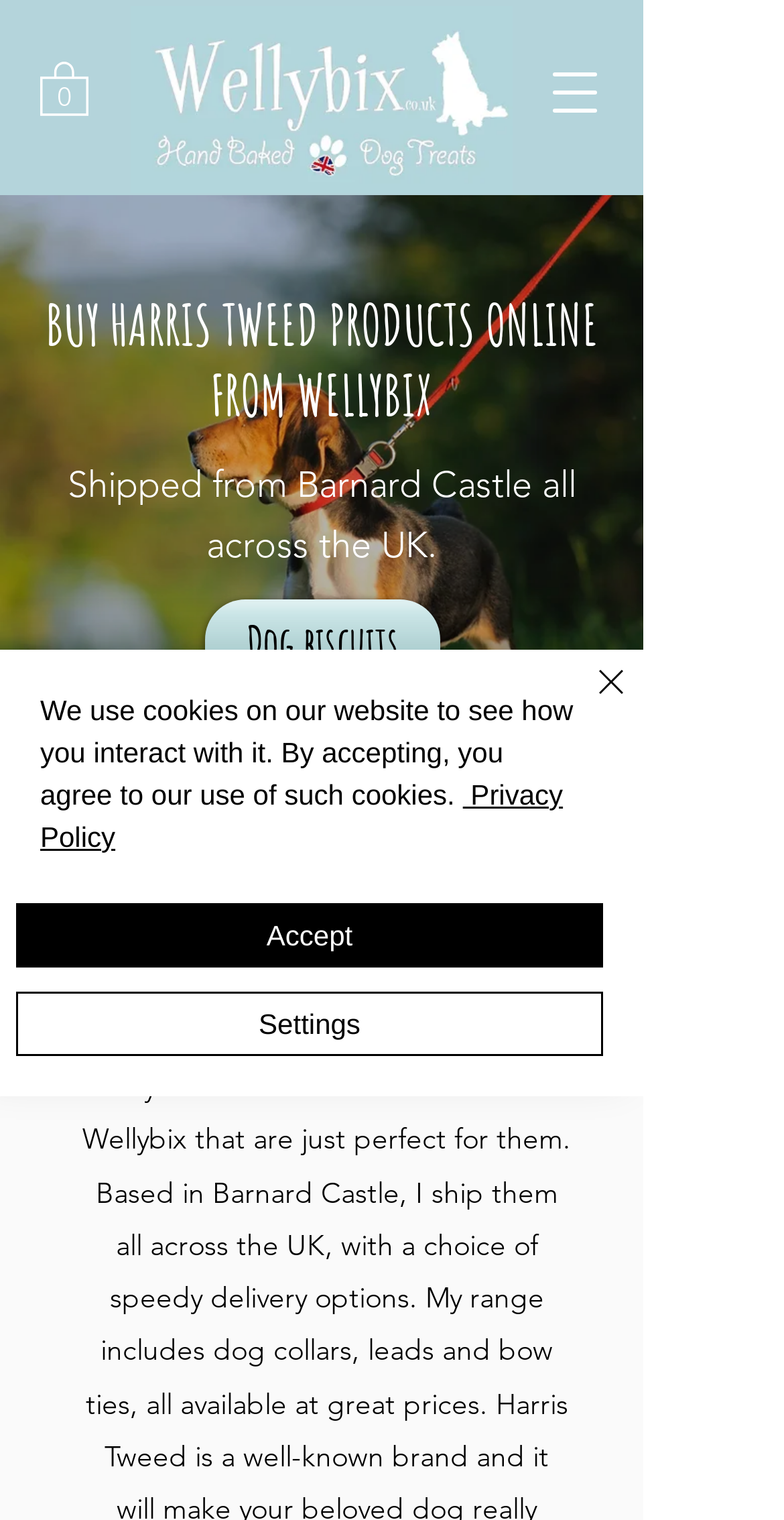What is the location of Wellybix? Based on the image, give a response in one word or a short phrase.

Barnard Castle